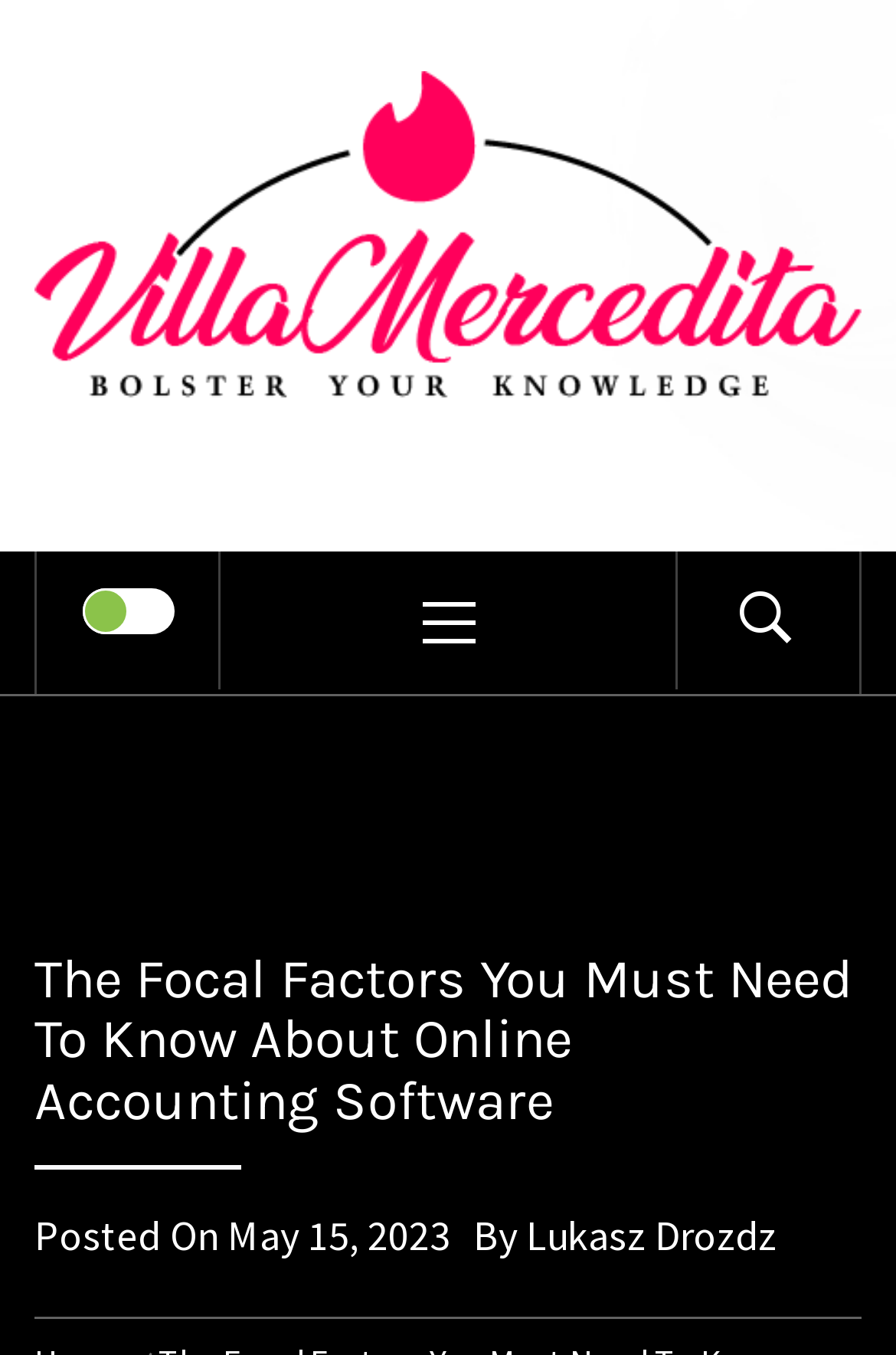Deliver a detailed narrative of the webpage's visual and textual elements.

The webpage appears to be a blog post or article about online accounting software. At the top, there is a logo or image of "Villa Mercedita" with a link to the website. Below the logo, there is a heading that reads "BOLSTER YOUR KNOWLEDGE" in a prominent font.

To the left of the heading, there is a checkbox, and next to it, a link with no text. On the right side of the heading, there is a link labeled "PRIMARY MENU" that, when expanded, controls a menu. Next to the primary menu link, there is an icon represented by a Unicode character.

Further down the page, there is a main heading that reads "The Focal Factors You Must Need To Know About Online Accounting Software". This heading is positioned near the top of the page, taking up most of the width.

At the bottom of the page, there is a section with metadata about the article. It includes the text "Posted On" followed by a link to the date "May 15, 2023", and then the text "By" followed by a link to the author's name, "Lukasz Drozdz".